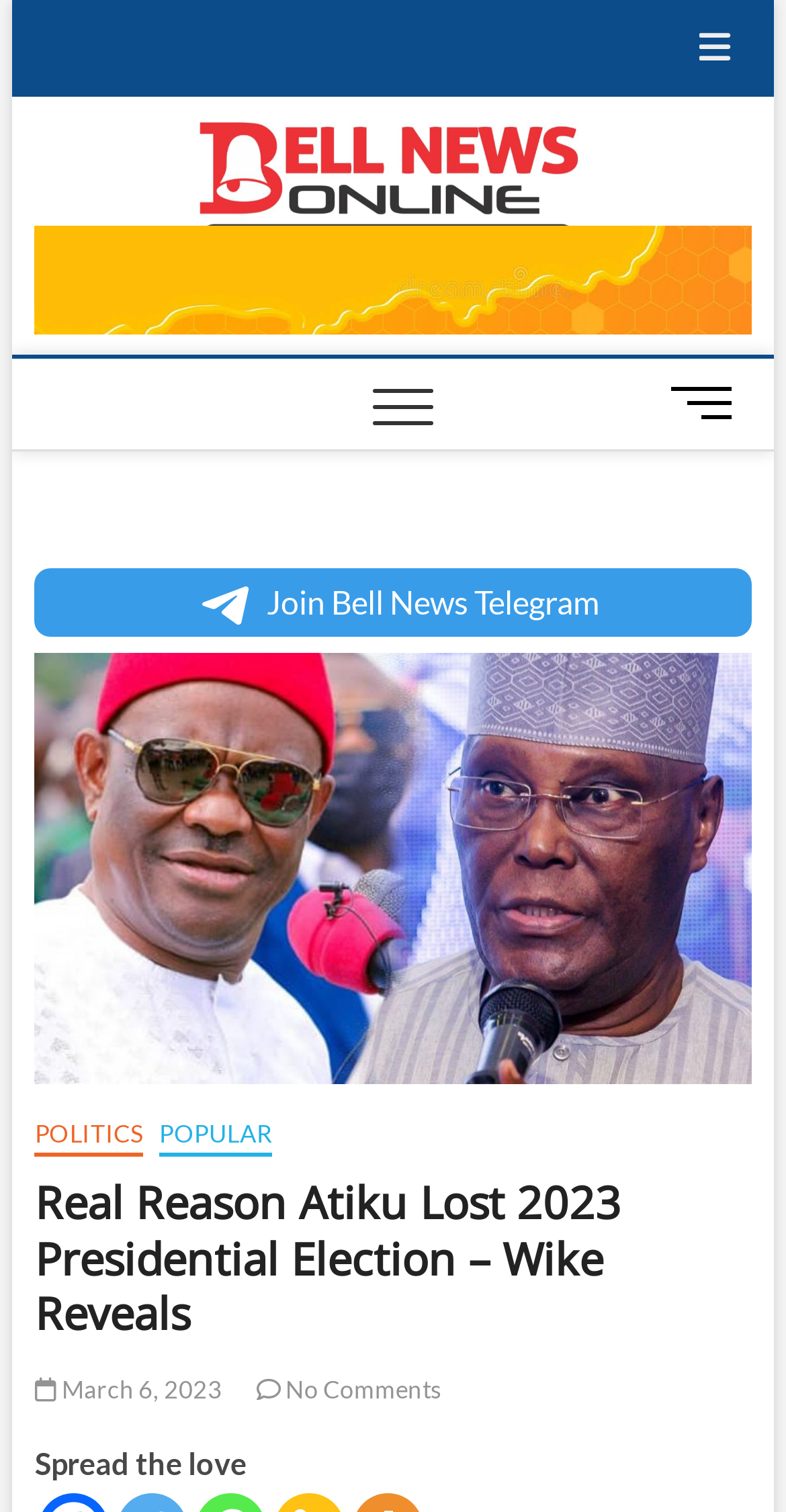Given the following UI element description: "March 6, 2023", find the bounding box coordinates in the webpage screenshot.

[0.044, 0.909, 0.283, 0.929]